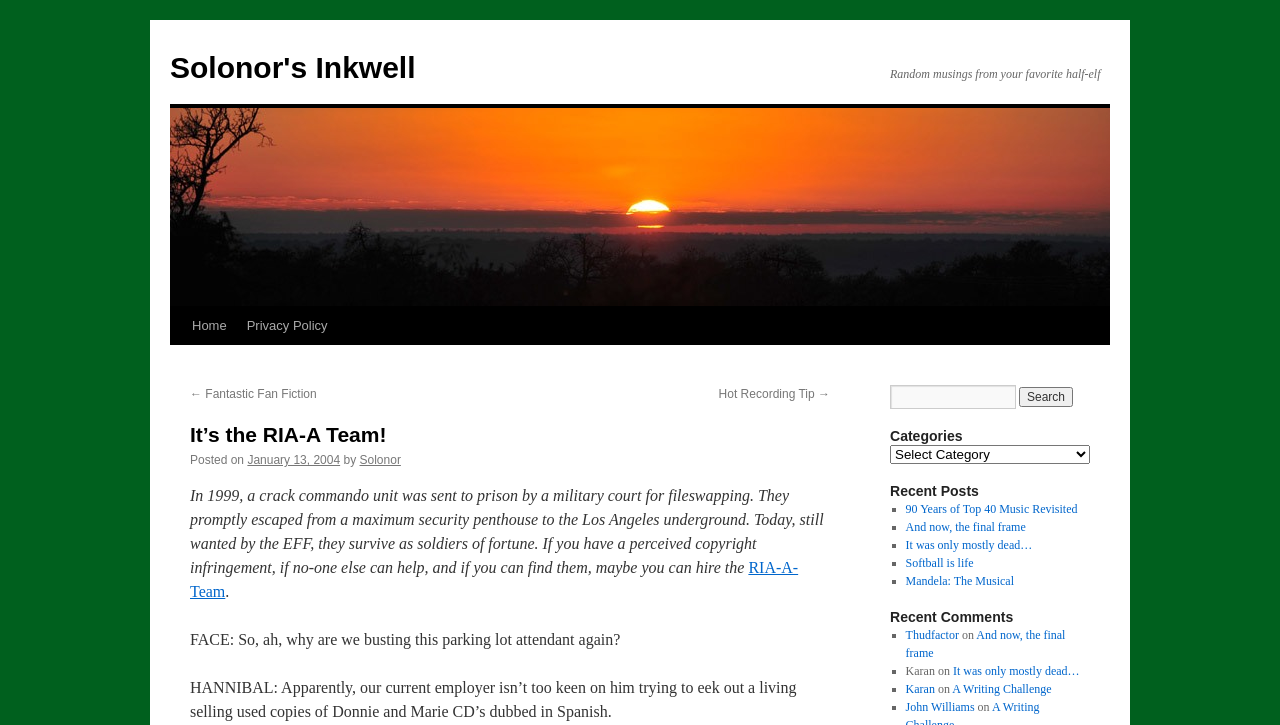Please determine the bounding box coordinates of the area that needs to be clicked to complete this task: 'Search for something'. The coordinates must be four float numbers between 0 and 1, formatted as [left, top, right, bottom].

[0.695, 0.531, 0.852, 0.564]